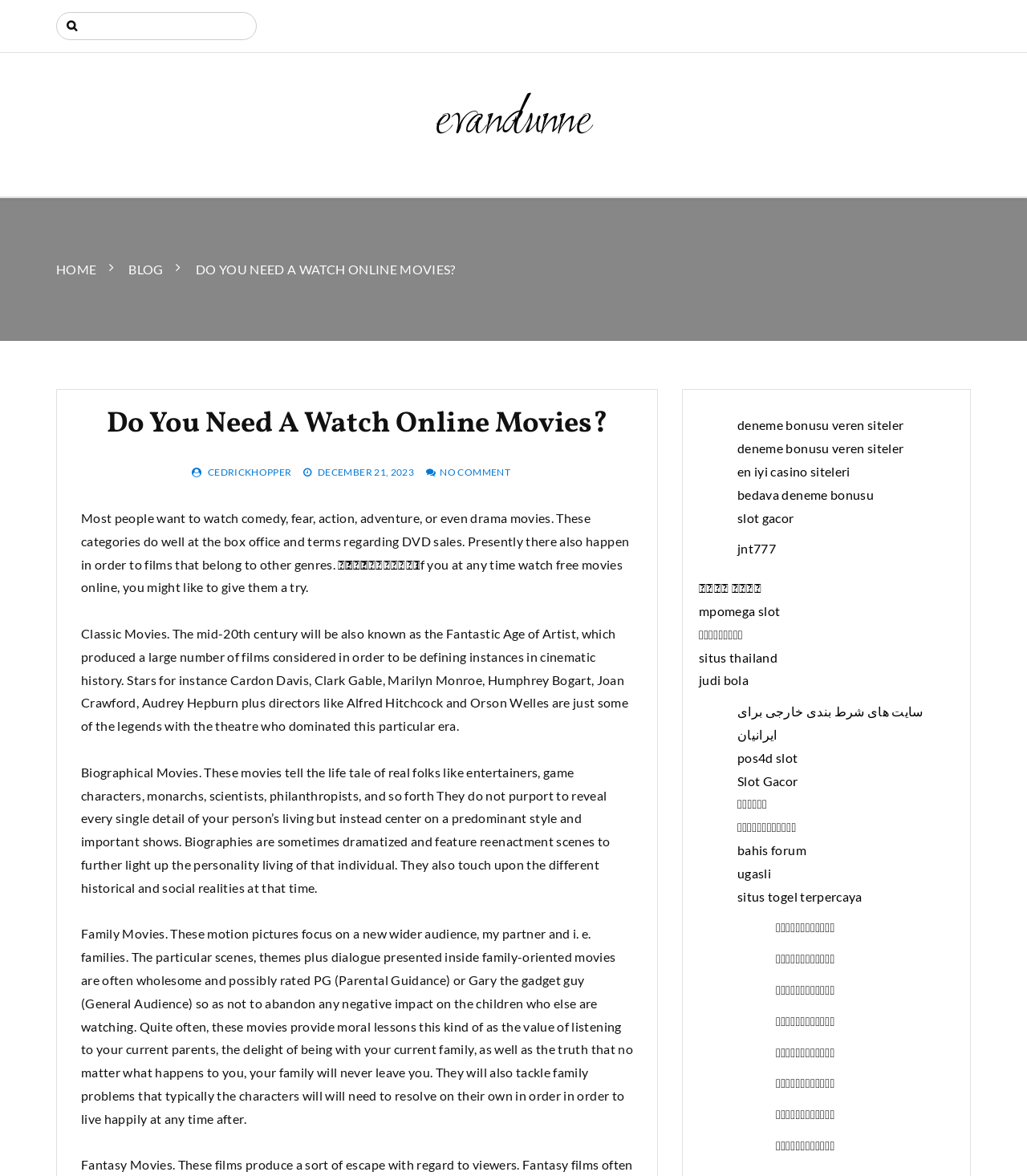How many links are there in the list of movie genres?
Please provide a comprehensive answer based on the details in the screenshot.

The webpage lists five movie genres: classic movies, biographical movies, family movies, comedy, fear, action, adventure, and drama movies.